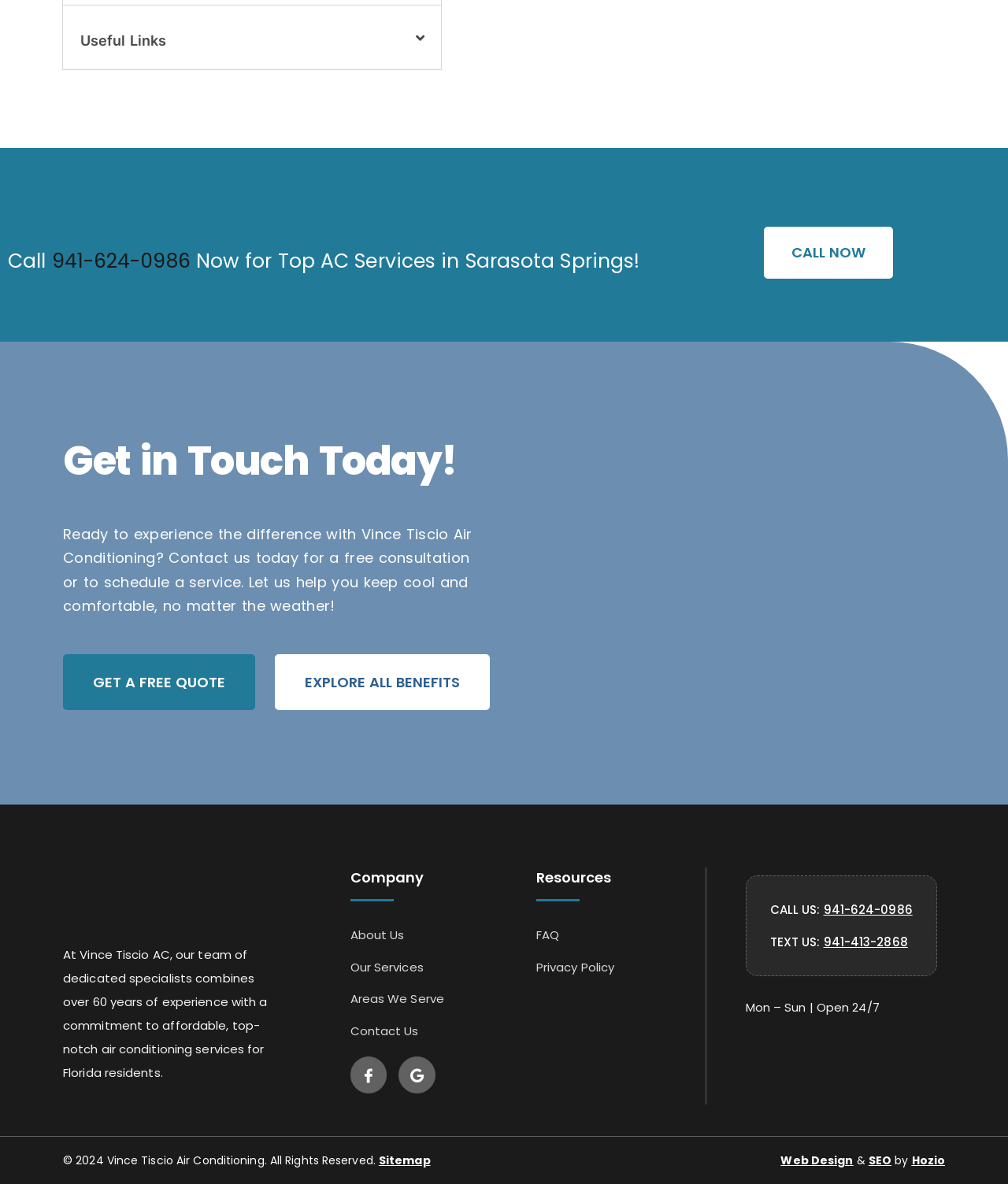How many social media links are present on the webpage?
Please answer the question as detailed as possible.

There are two social media links present on the webpage, one for Facebook at coordinates [0.347, 0.892, 0.384, 0.924] and one for Google at coordinates [0.396, 0.892, 0.432, 0.924].